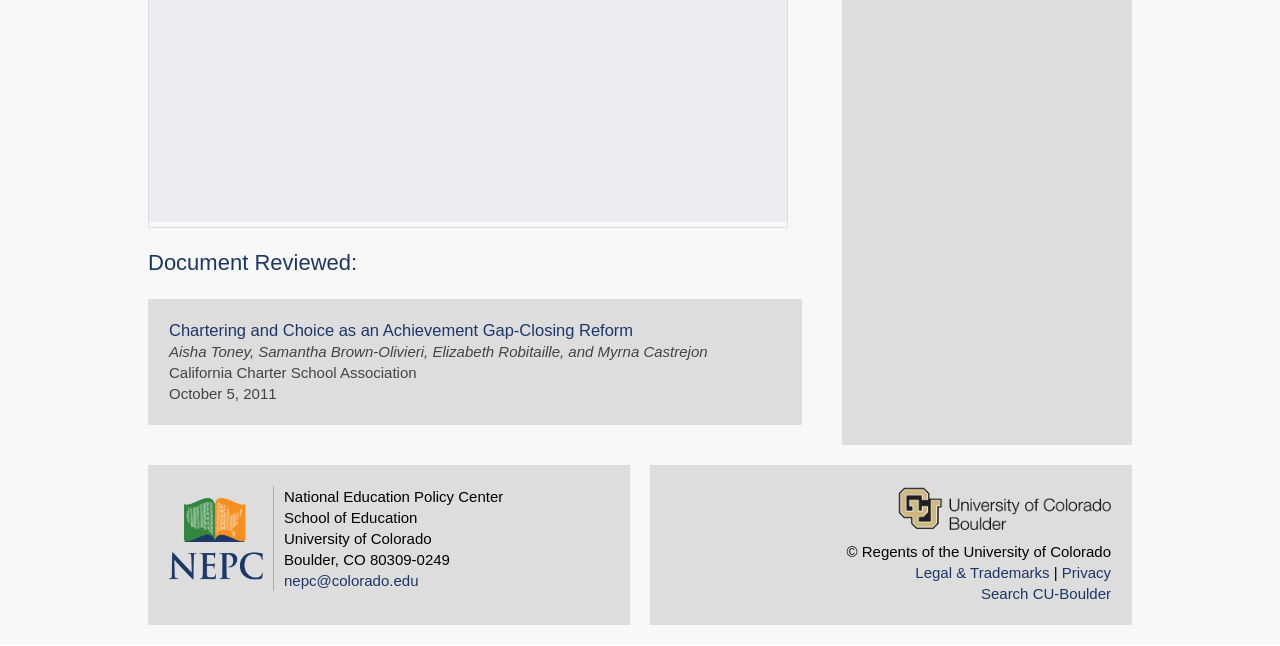Who are the authors of the reviewed document?
Based on the image, respond with a single word or phrase.

Aisha Toney, Samantha Brown-Olivieri, Elizabeth Robitaille, and Myrna Castrejon